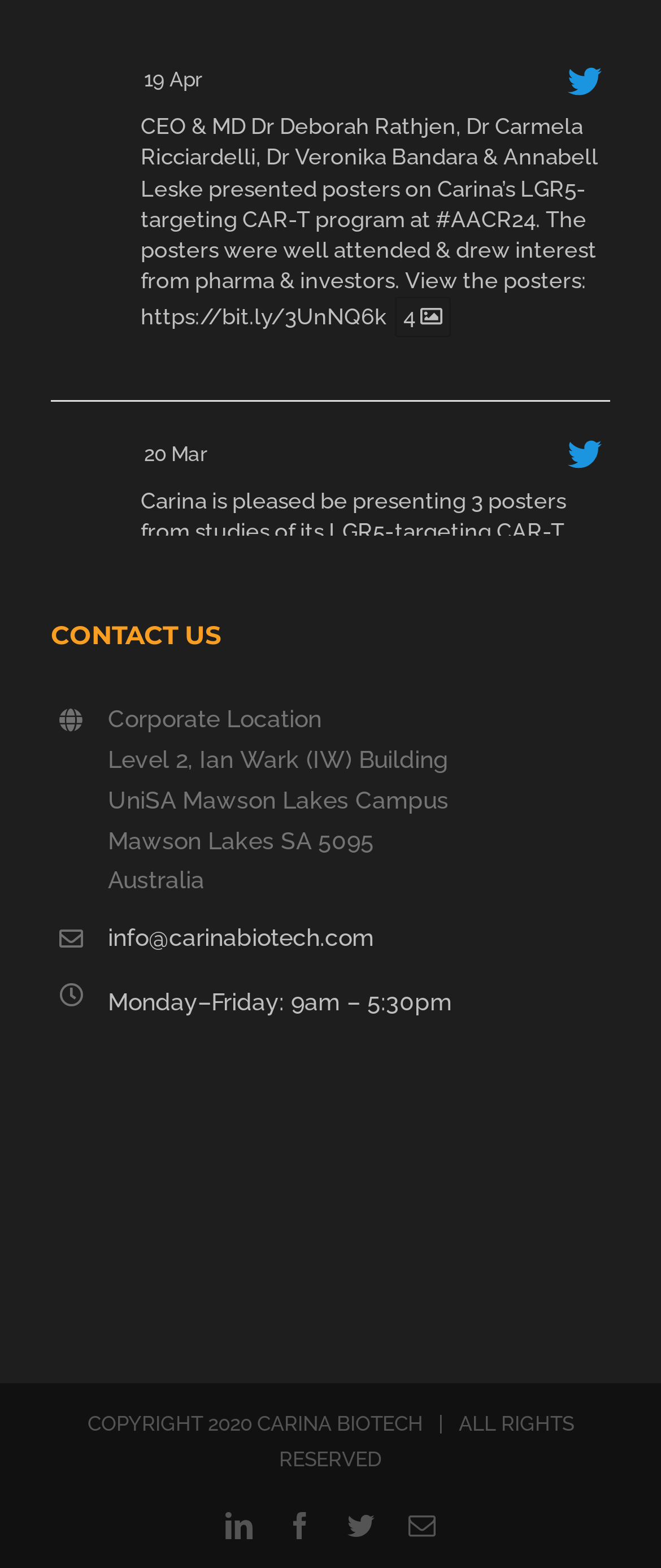Highlight the bounding box coordinates of the element that should be clicked to carry out the following instruction: "View the posters". The coordinates must be given as four float numbers ranging from 0 to 1, i.e., [left, top, right, bottom].

[0.213, 0.194, 0.585, 0.211]